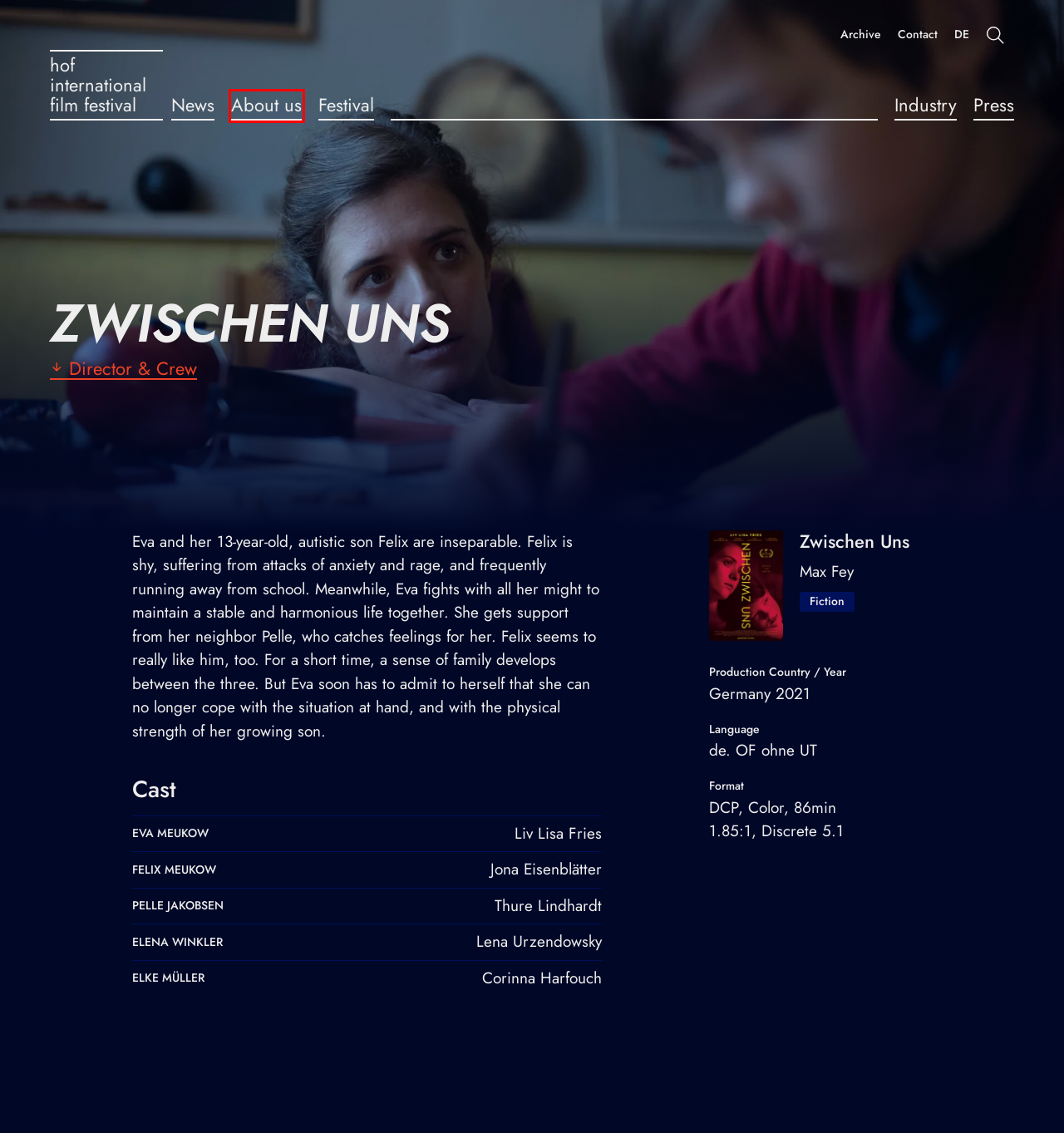Review the screenshot of a webpage that includes a red bounding box. Choose the most suitable webpage description that matches the new webpage after clicking the element within the red bounding box. Here are the candidates:
A. 58th Hof International Film Festival | Hof International Film Festival
B. About us | Hof International Film Festival
C. Press | Hof International Film Festival
D. Zwischen Uns | Internationale Hofer Filmtage
E. Industry | Hof International Film Festival
F. Hof International Film Festival
G. News | Hof International Film Festival
H. Home - HOME OF FILMS

B